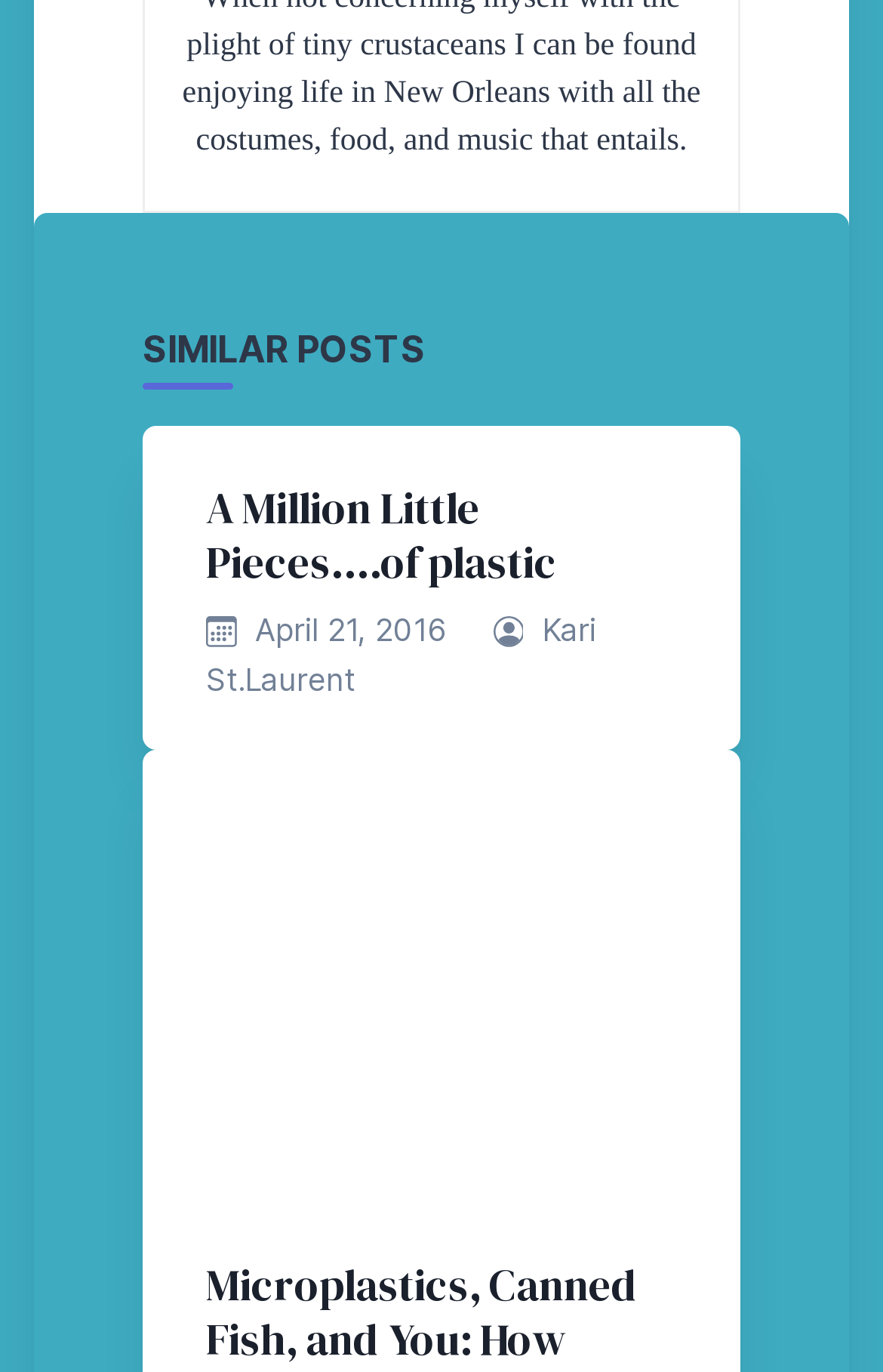Extract the bounding box coordinates for the HTML element that matches this description: "April 21, 2016April 21, 2016". The coordinates should be four float numbers between 0 and 1, i.e., [left, top, right, bottom].

[0.289, 0.445, 0.507, 0.472]